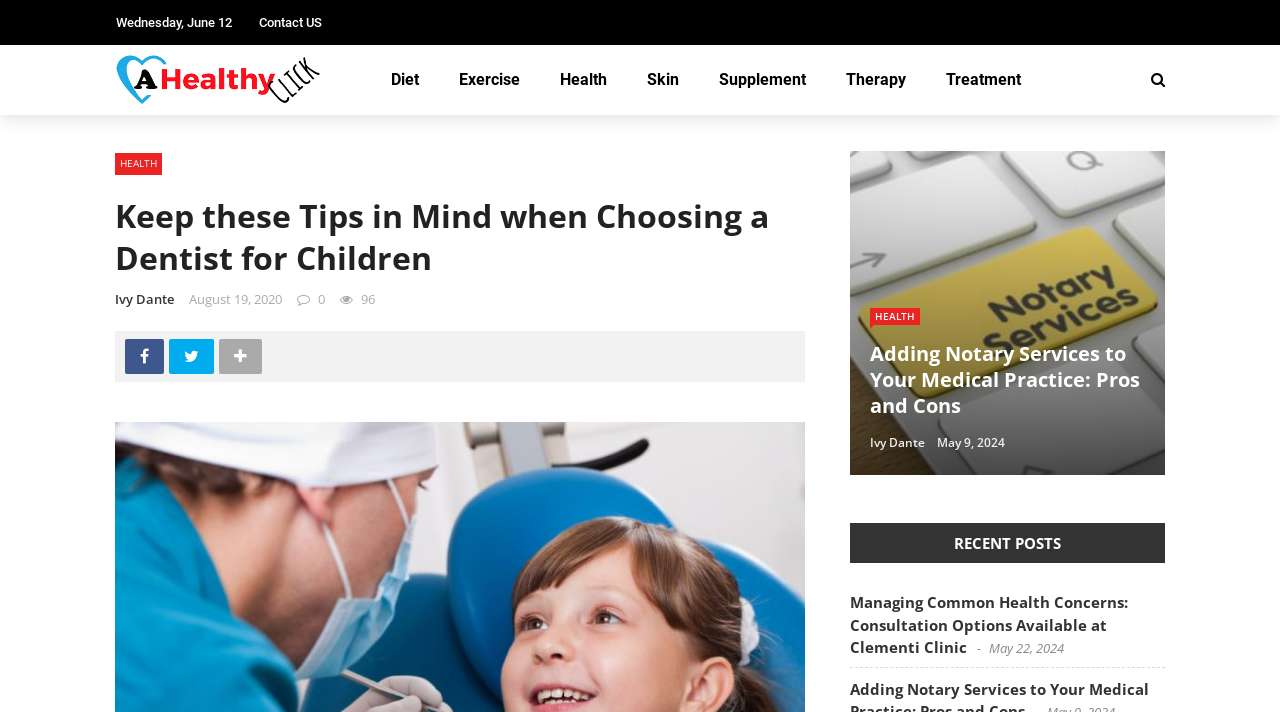Please determine the headline of the webpage and provide its content.

Keep these Tips in Mind when Choosing a Dentist for Children